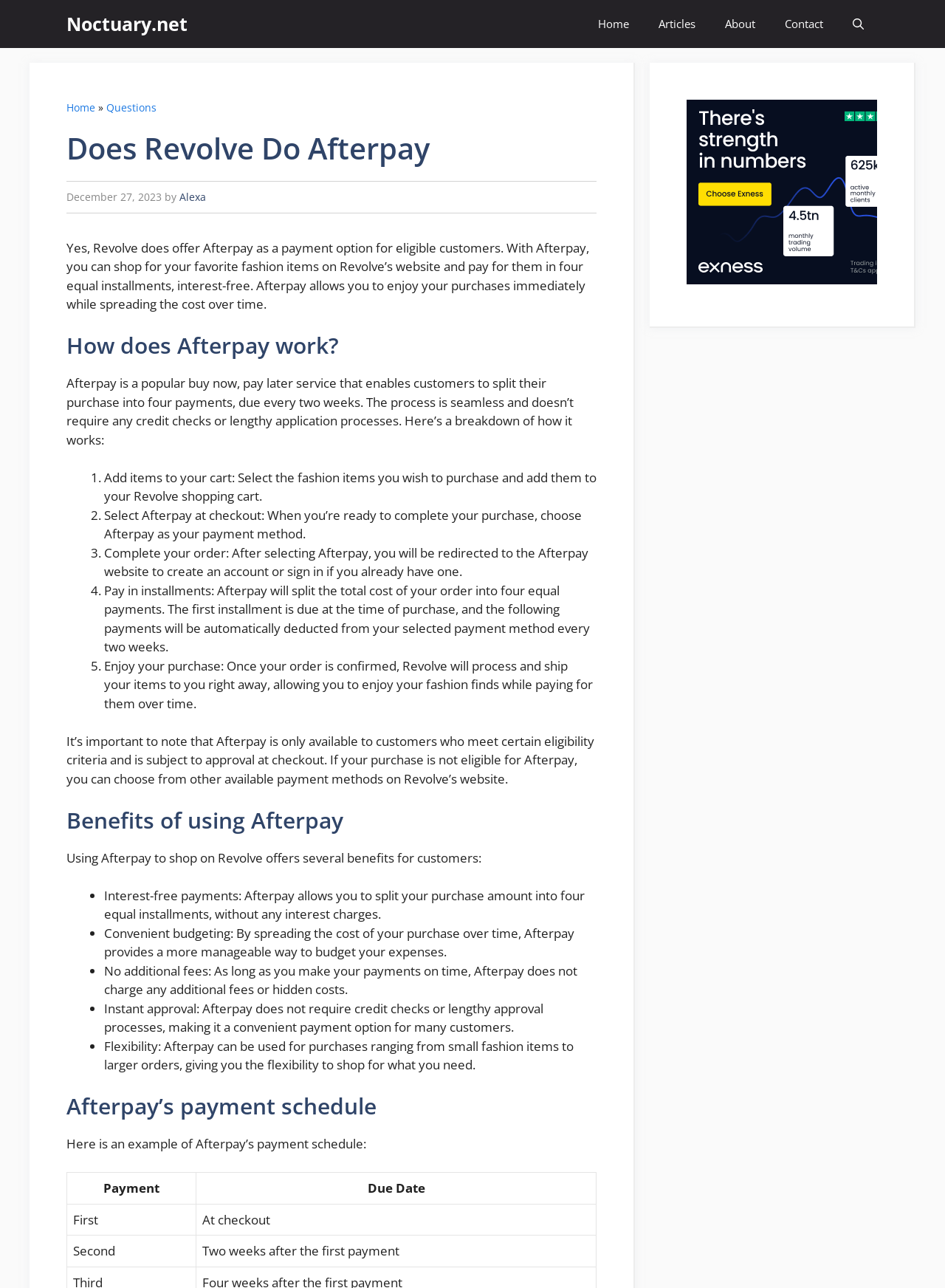Extract the bounding box coordinates for the UI element described by the text: "aria-label="Open search"". The coordinates should be in the form of [left, top, right, bottom] with values between 0 and 1.

[0.887, 0.0, 0.93, 0.037]